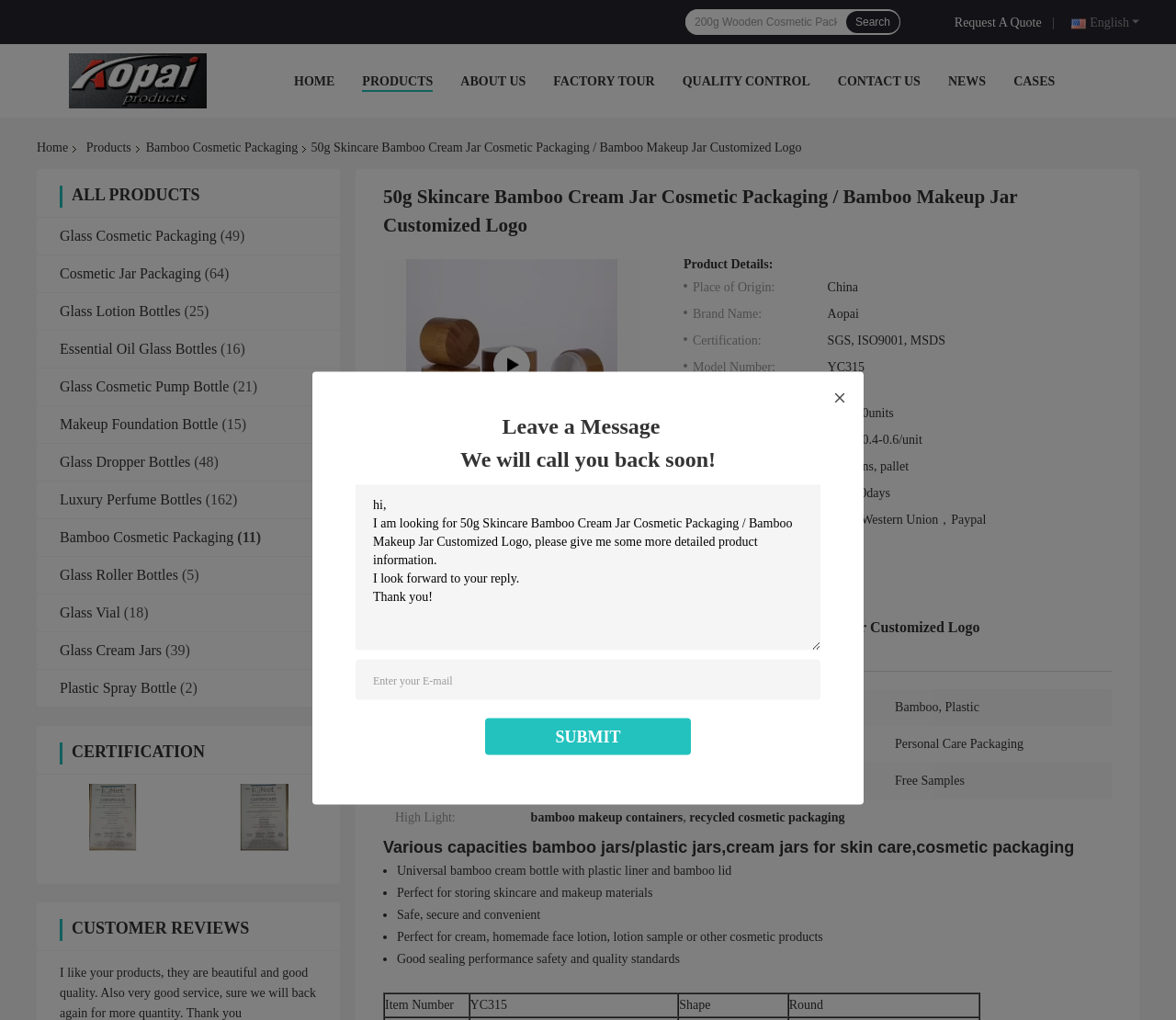Pinpoint the bounding box coordinates for the area that should be clicked to perform the following instruction: "Follow on Instagram".

None